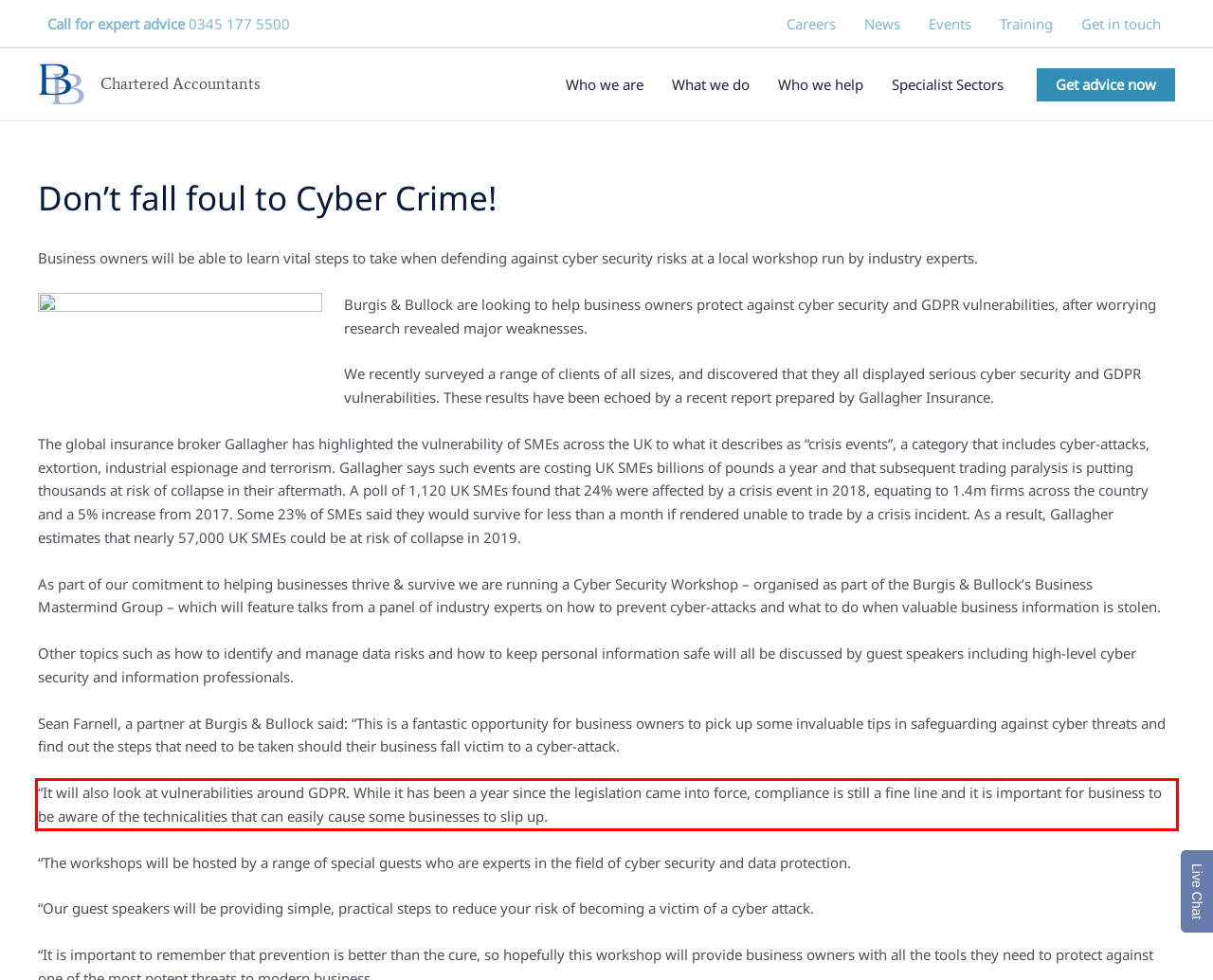Please take the screenshot of the webpage, find the red bounding box, and generate the text content that is within this red bounding box.

“It will also look at vulnerabilities around GDPR. While it has been a year since the legislation came into force, compliance is still a fine line and it is important for business to be aware of the technicalities that can easily cause some businesses to slip up.